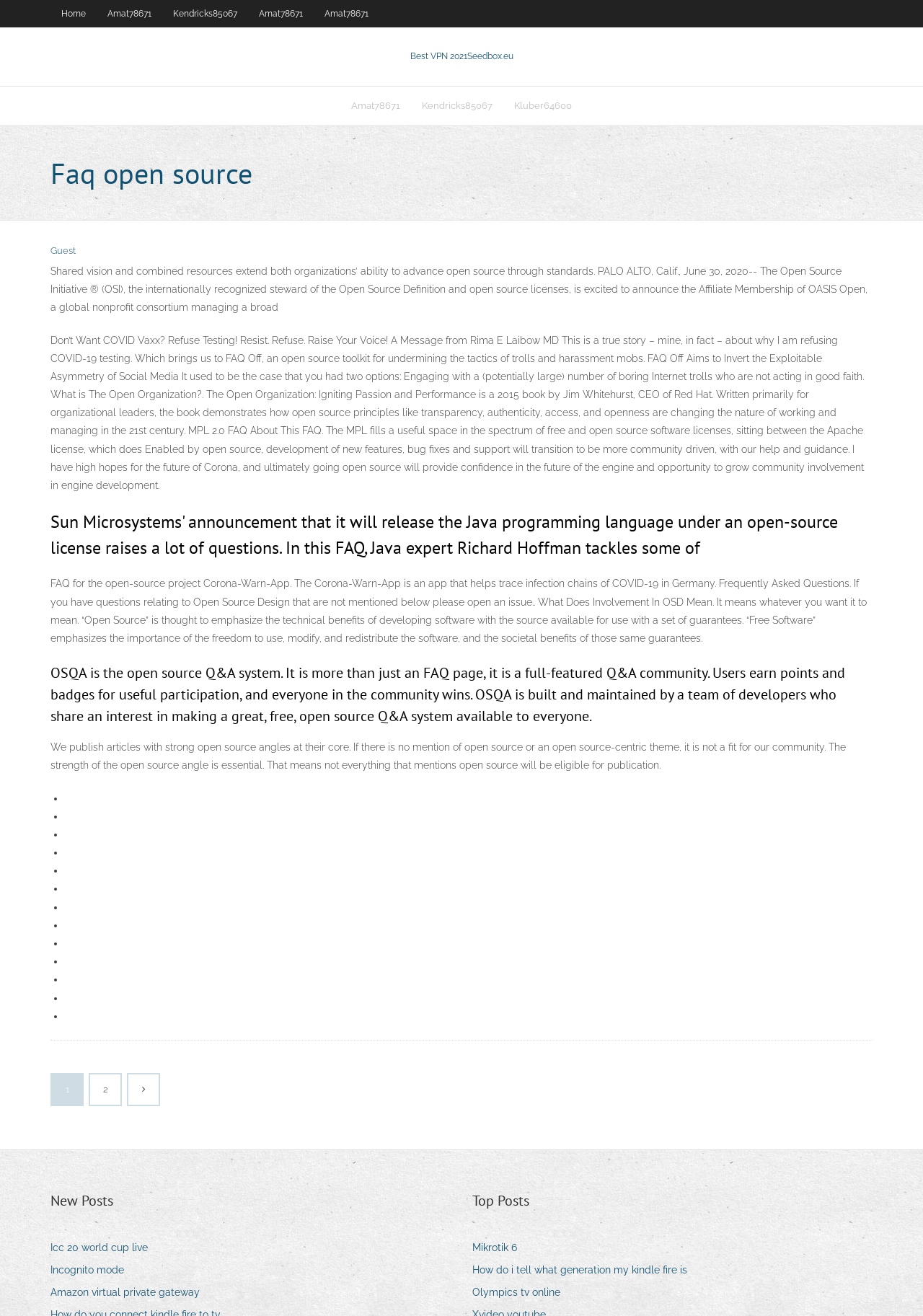What is the purpose of FAQ Off?
Using the screenshot, give a one-word or short phrase answer.

Undermining tactics of trolls and harassment mobs